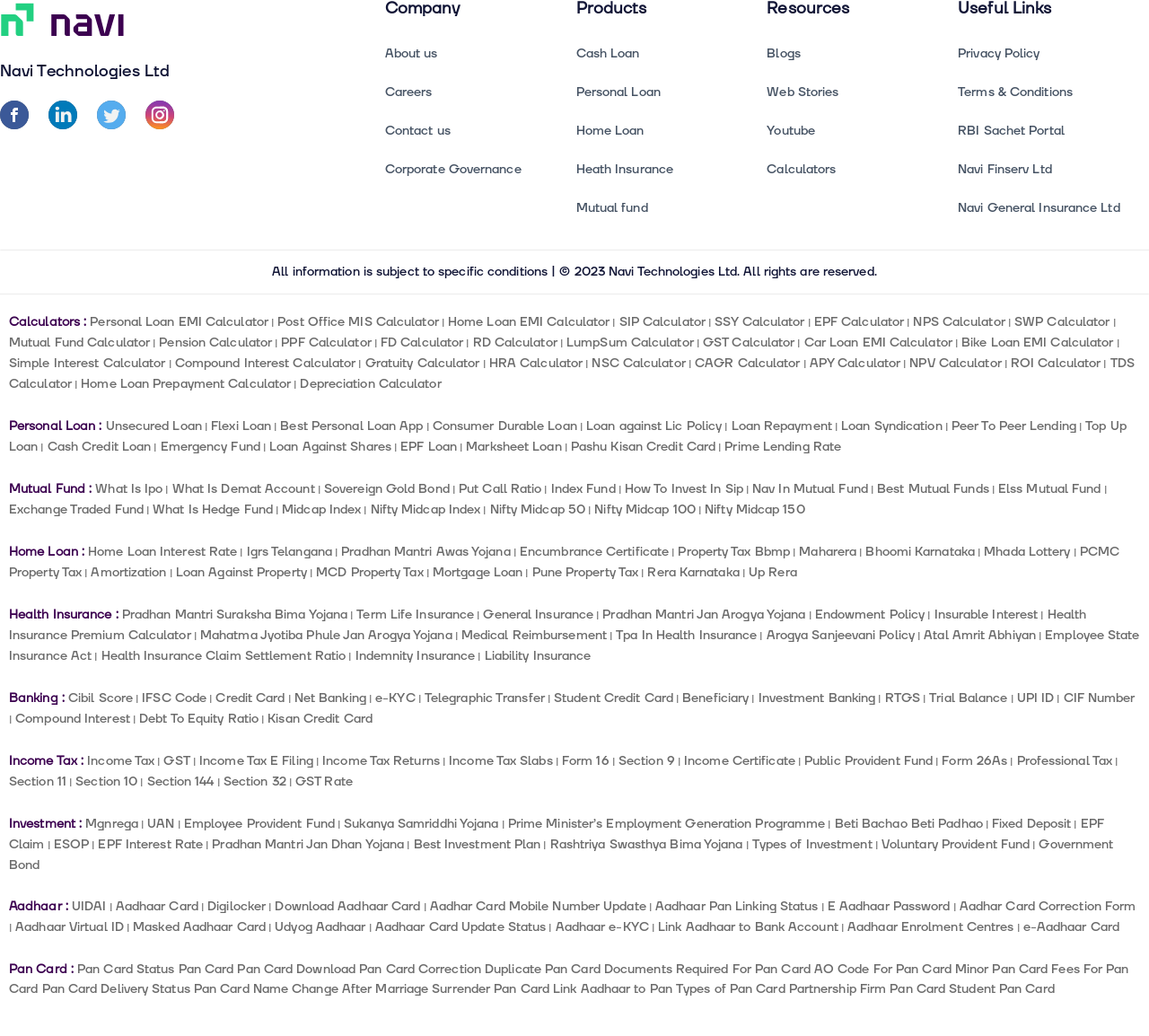Observe the image and answer the following question in detail: What is the company name at the top of the webpage?

The company name is located at the top of the webpage, which is 'Navi Technologies Ltd', as indicated by the heading element with bounding box coordinates [0.0, 0.057, 0.335, 0.082].